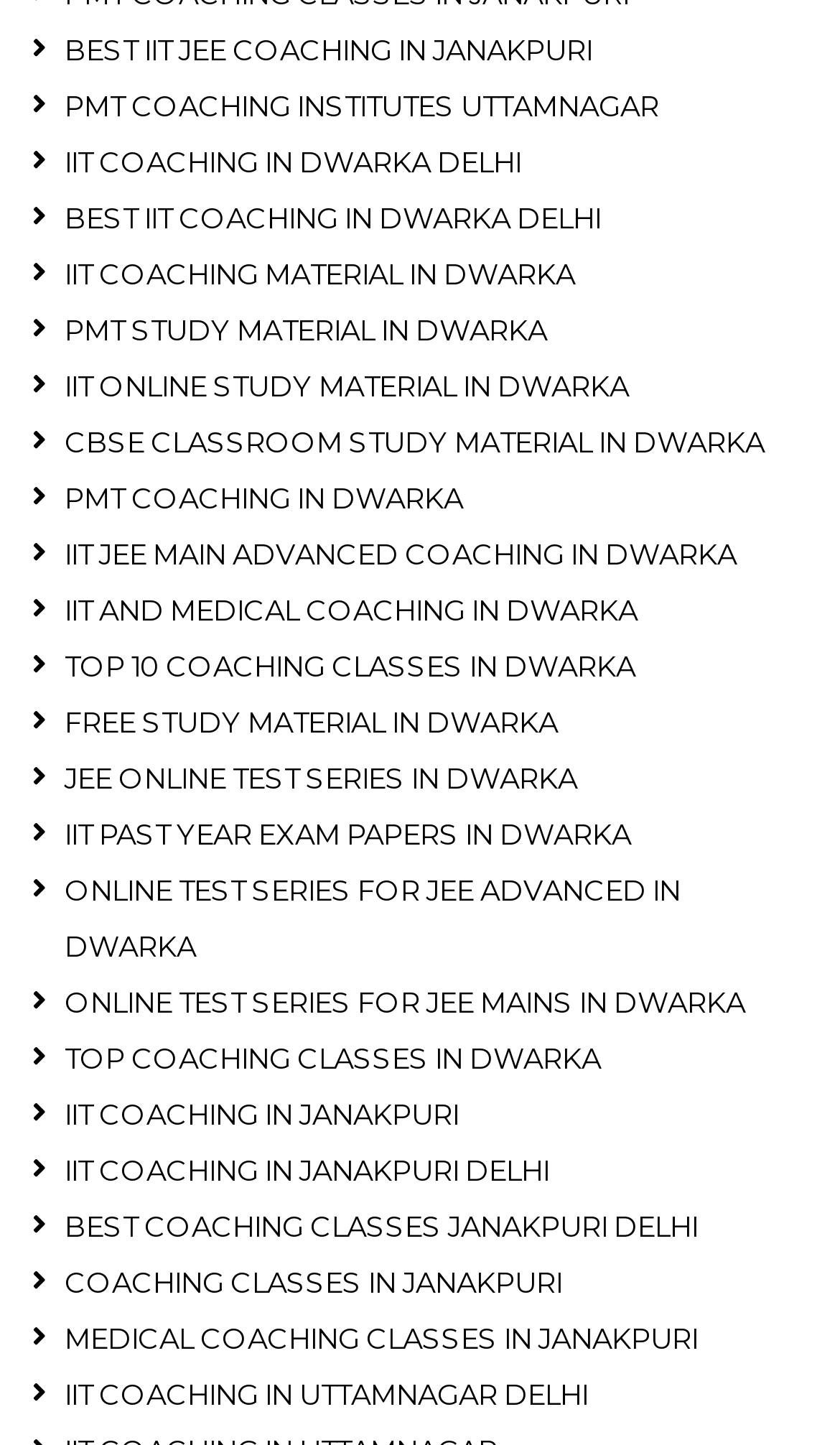Determine the bounding box for the HTML element described here: "iit coaching in janakpuri". The coordinates should be given as [left, top, right, bottom] with each number being a float between 0 and 1.

[0.038, 0.752, 0.962, 0.791]